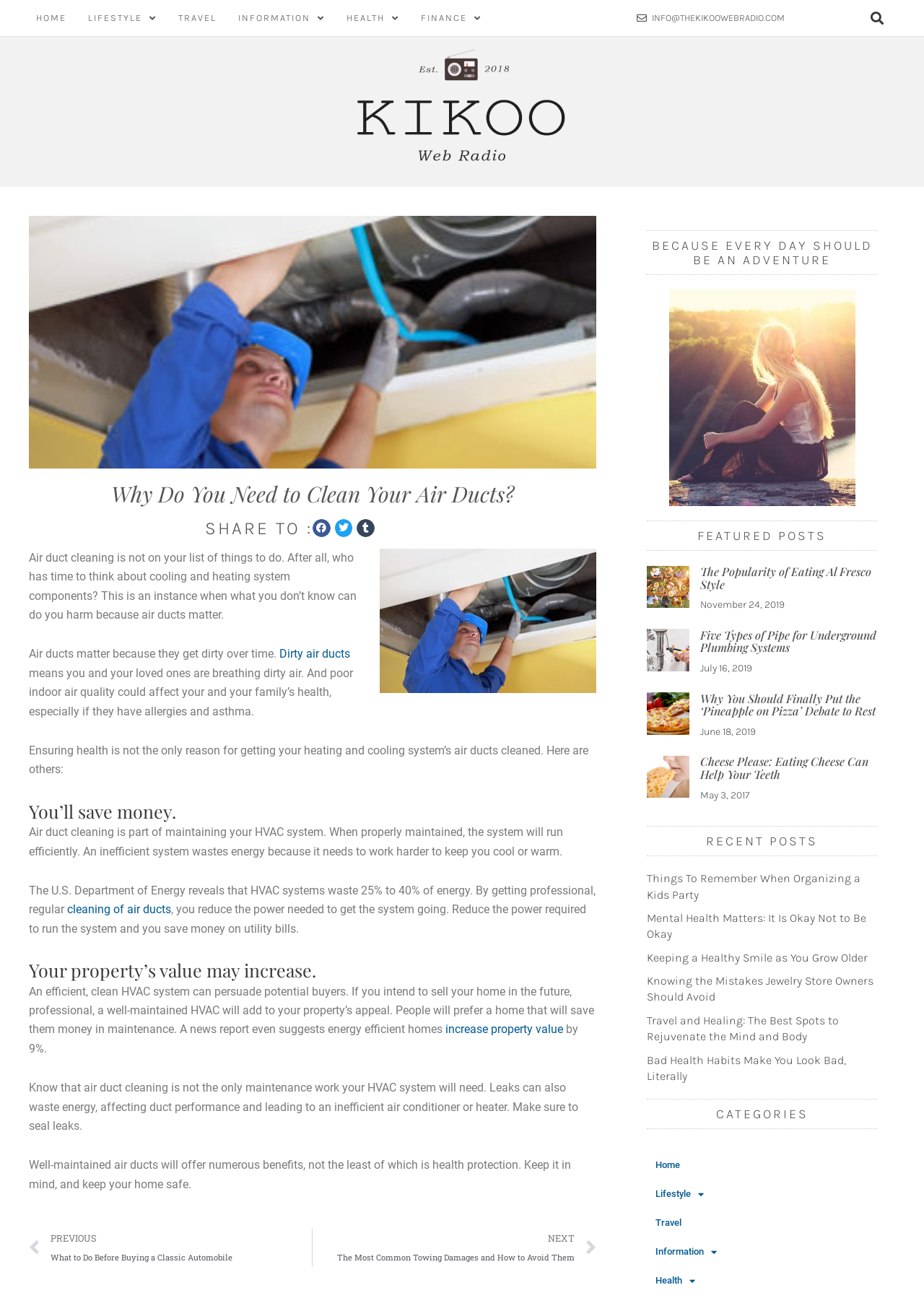Identify the bounding box for the UI element that is described as follows: "Lifestyle".

[0.088, 0.001, 0.177, 0.027]